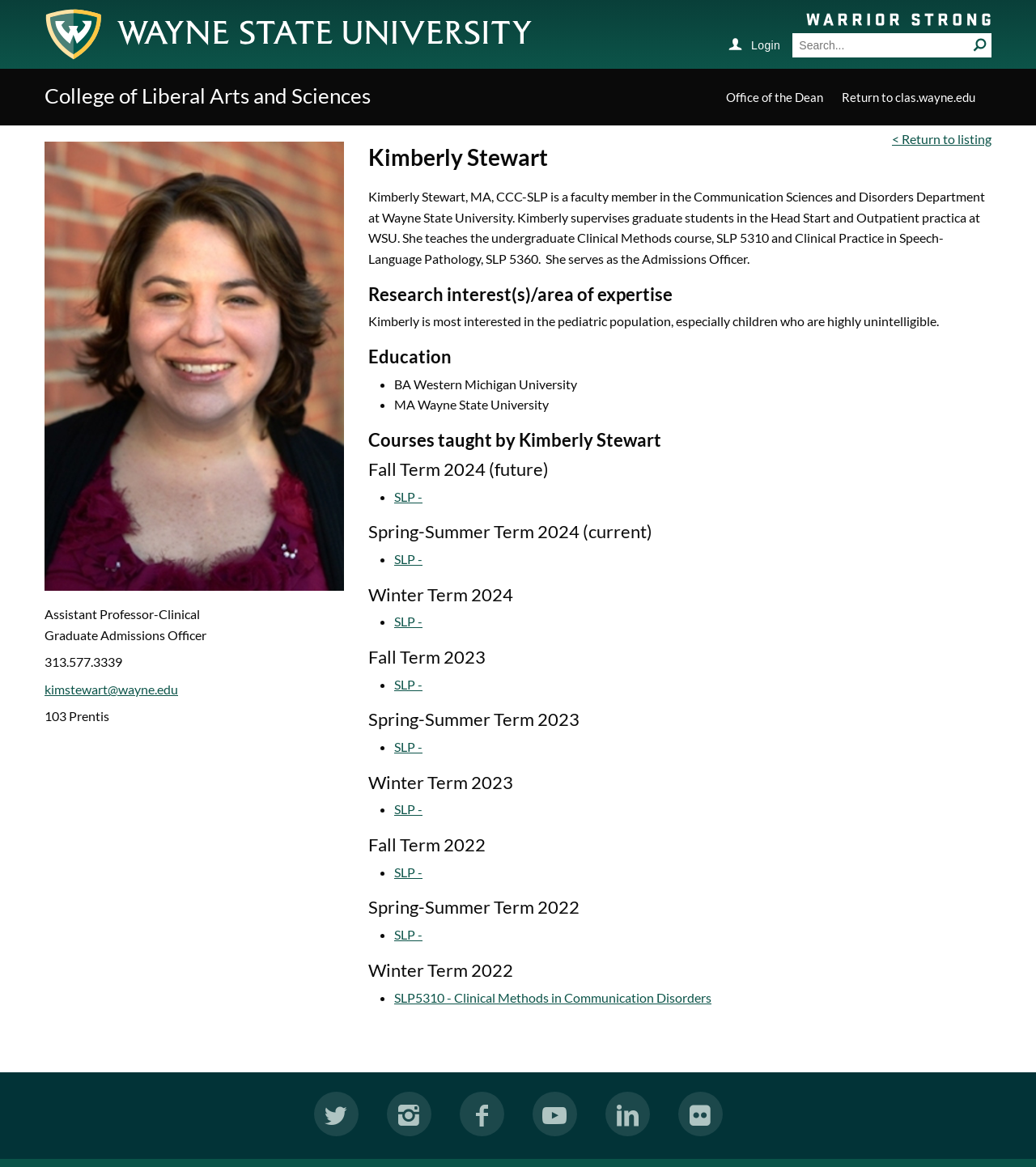For the element described, predict the bounding box coordinates as (top-left x, top-left y, bottom-right x, bottom-right y). All values should be between 0 and 1. Element description: SLP -

[0.38, 0.419, 0.408, 0.432]